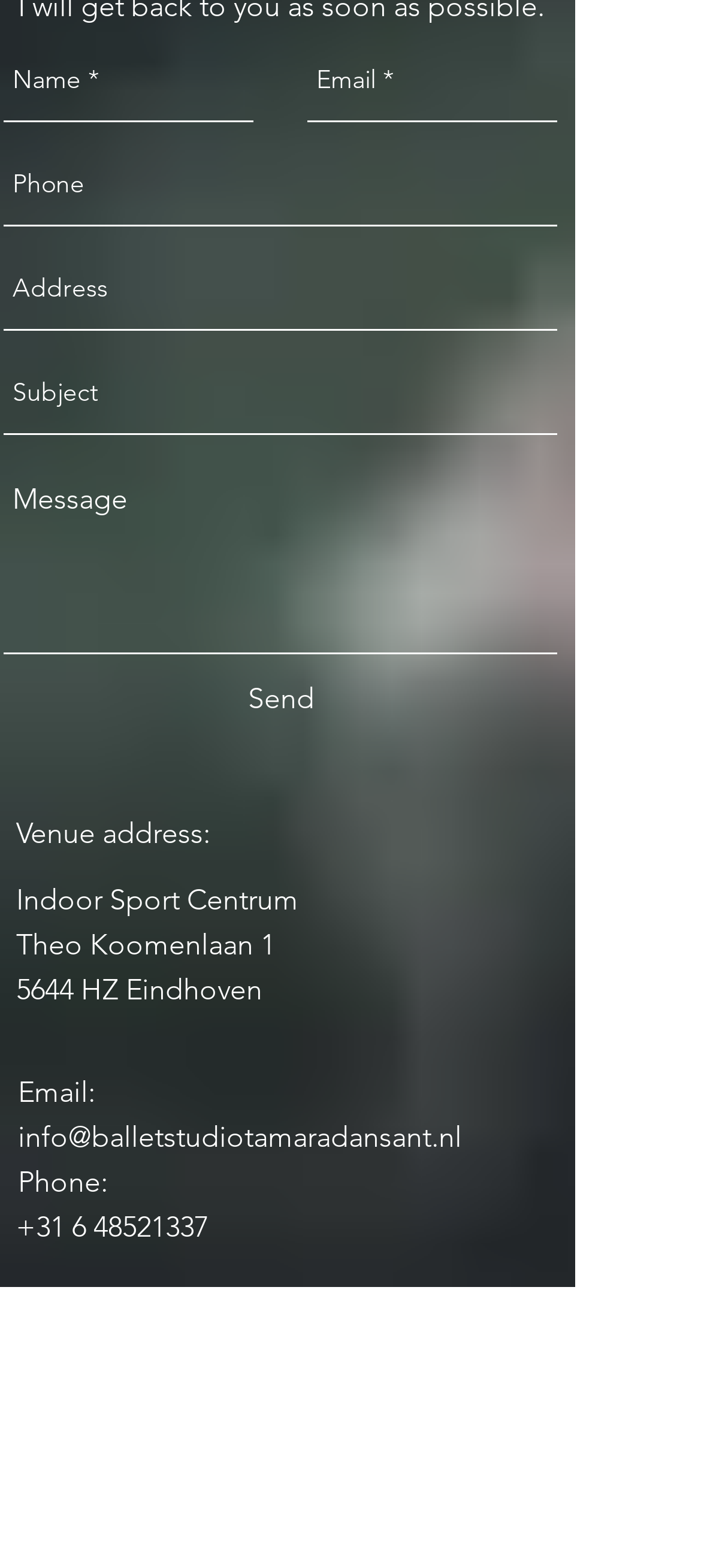Find and provide the bounding box coordinates for the UI element described here: "placeholder="Message"". The coordinates should be given as four float numbers between 0 and 1: [left, top, right, bottom].

[0.005, 0.291, 0.795, 0.417]